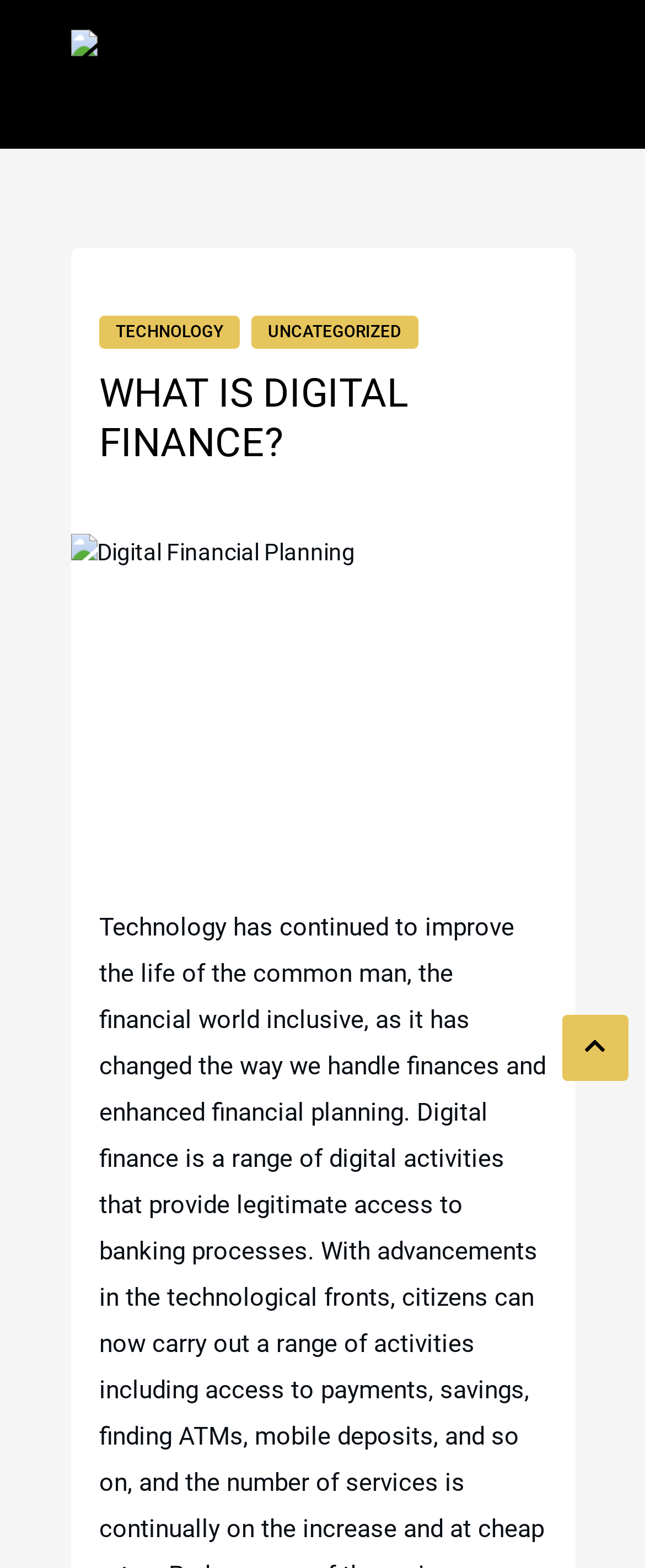How many categories are listed under the main navigation?
Look at the image and respond with a one-word or short-phrase answer.

2